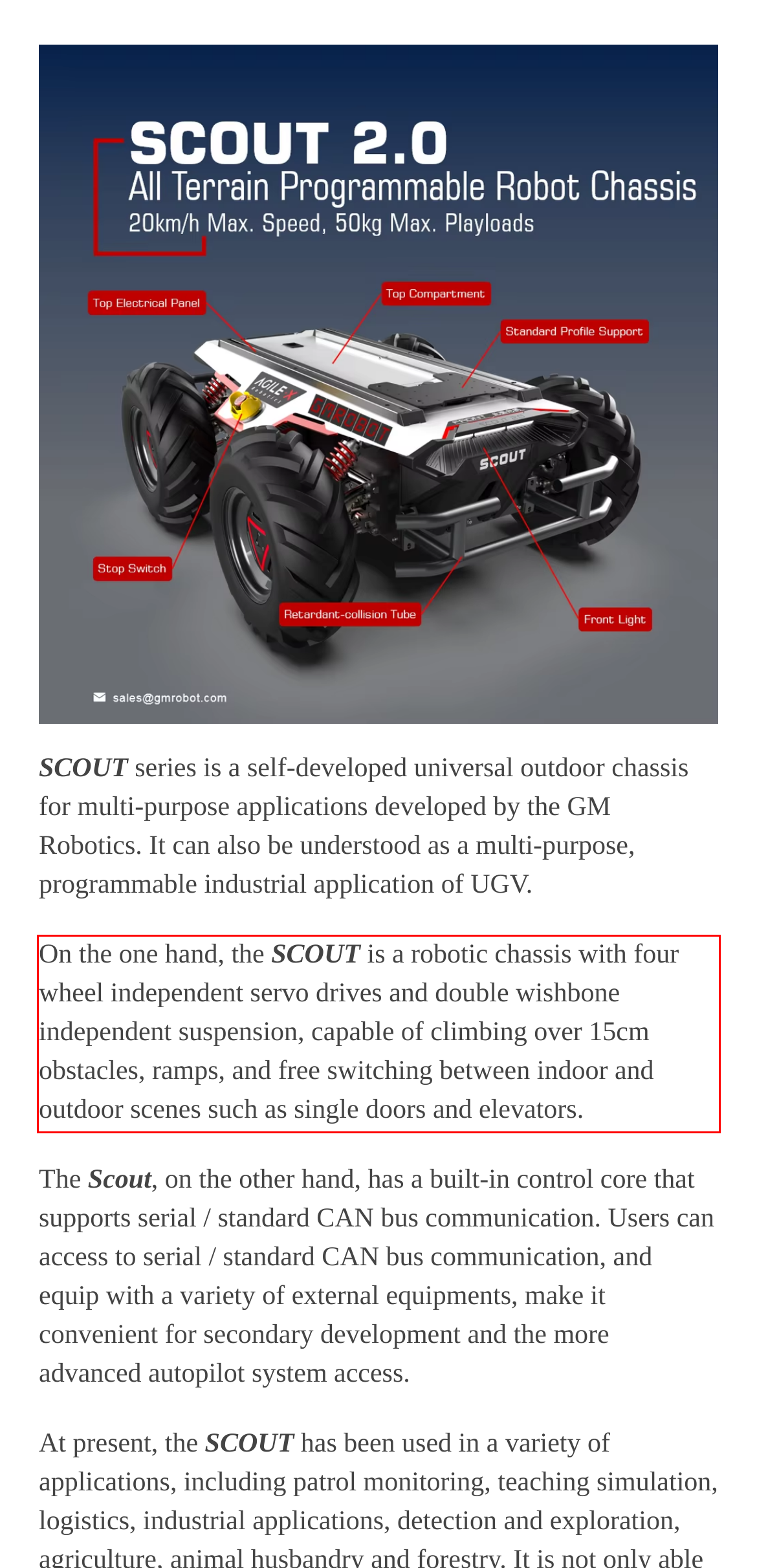You have a screenshot of a webpage with a UI element highlighted by a red bounding box. Use OCR to obtain the text within this highlighted area.

On the one hand, the SCOUT is a robotic chassis with four wheel independent servo drives and double wishbone independent suspension, capable of climbing over 15cm obstacles, ramps, and free switching between indoor and outdoor scenes such as single doors and elevators.